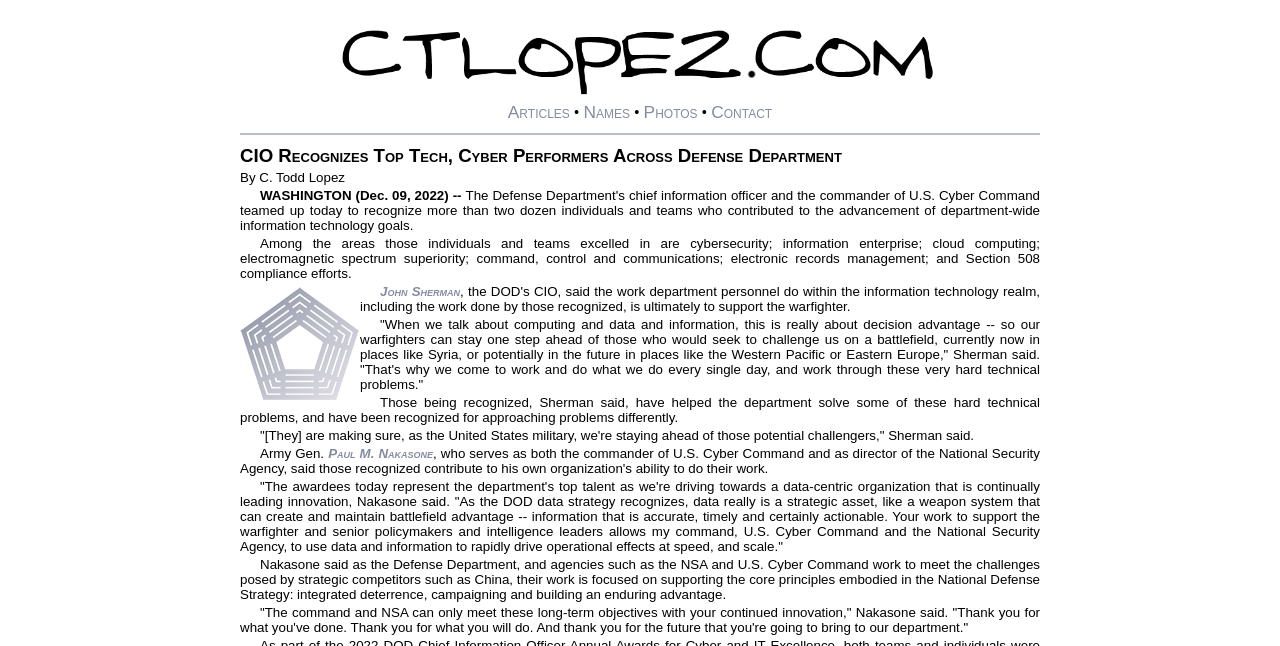Predict the bounding box of the UI element based on this description: "John Sherman".

[0.297, 0.44, 0.359, 0.463]